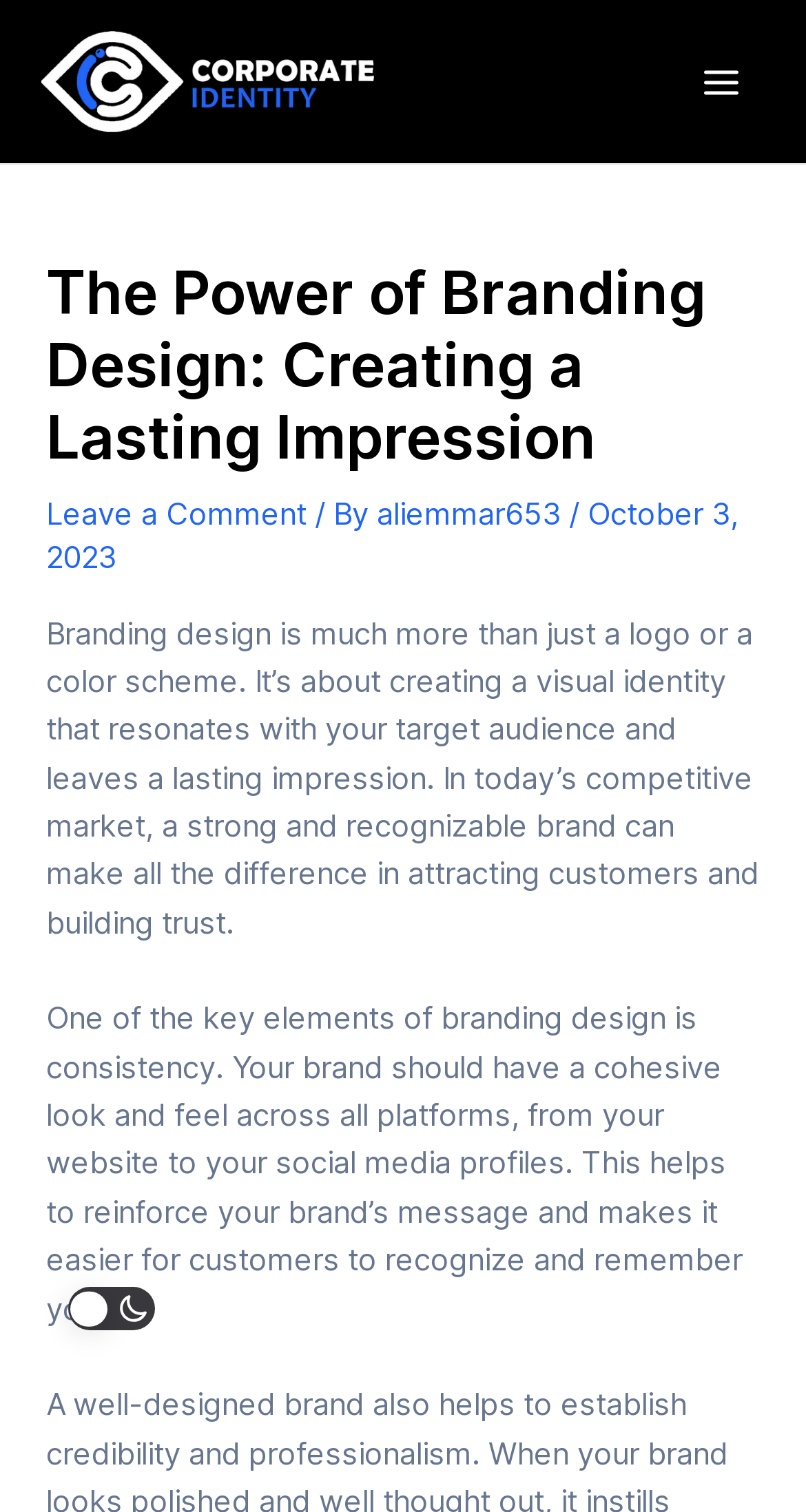What is the author's name of the article?
Provide an in-depth and detailed answer to the question.

The author's name is mentioned in the article as 'aliemmar653', which is a link element in the webpage.